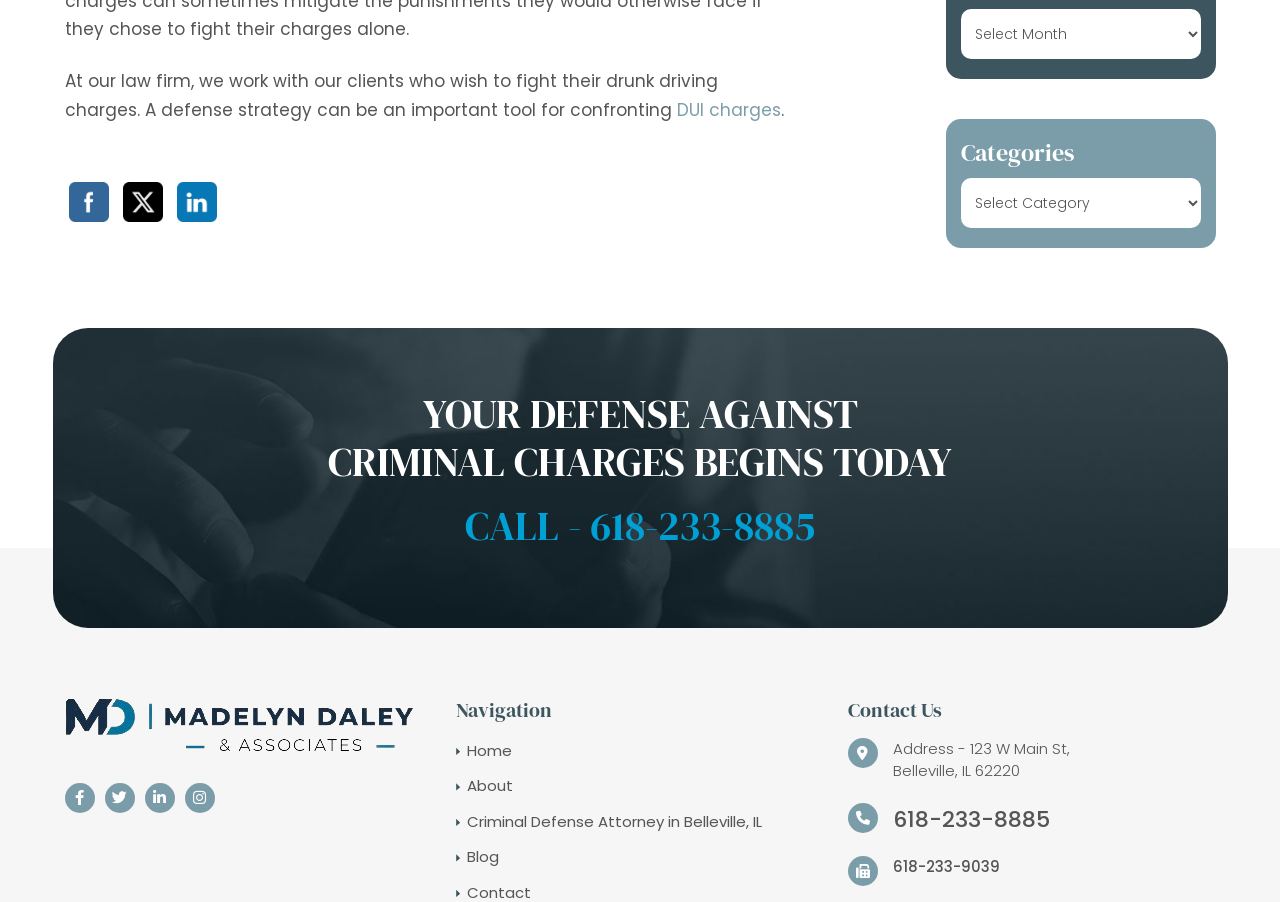Provide a short, one-word or phrase answer to the question below:
What is the name of the law firm?

Madelyn Daley & Associates